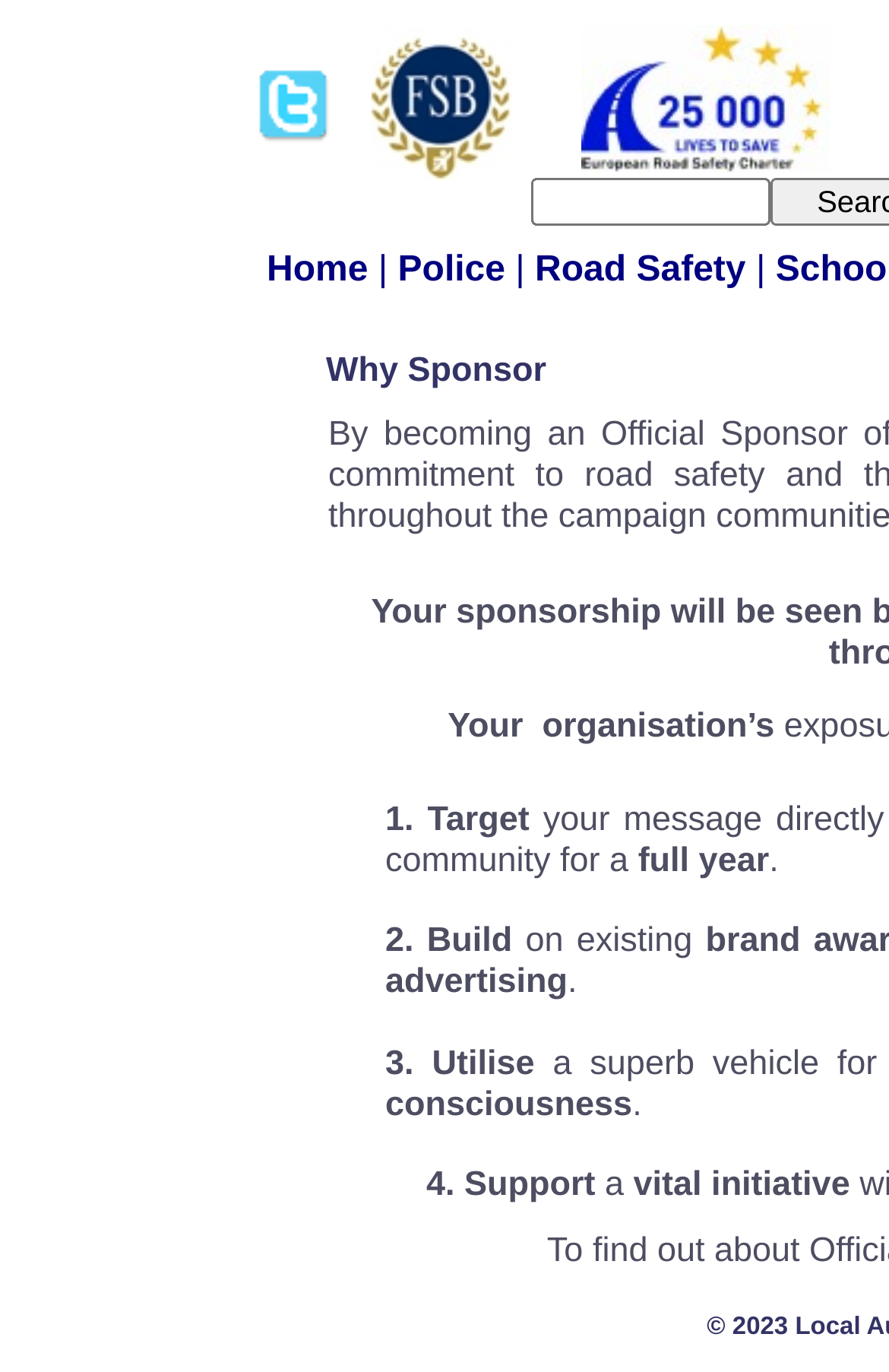Locate the bounding box of the user interface element based on this description: "Road Safety".

[0.602, 0.183, 0.85, 0.211]